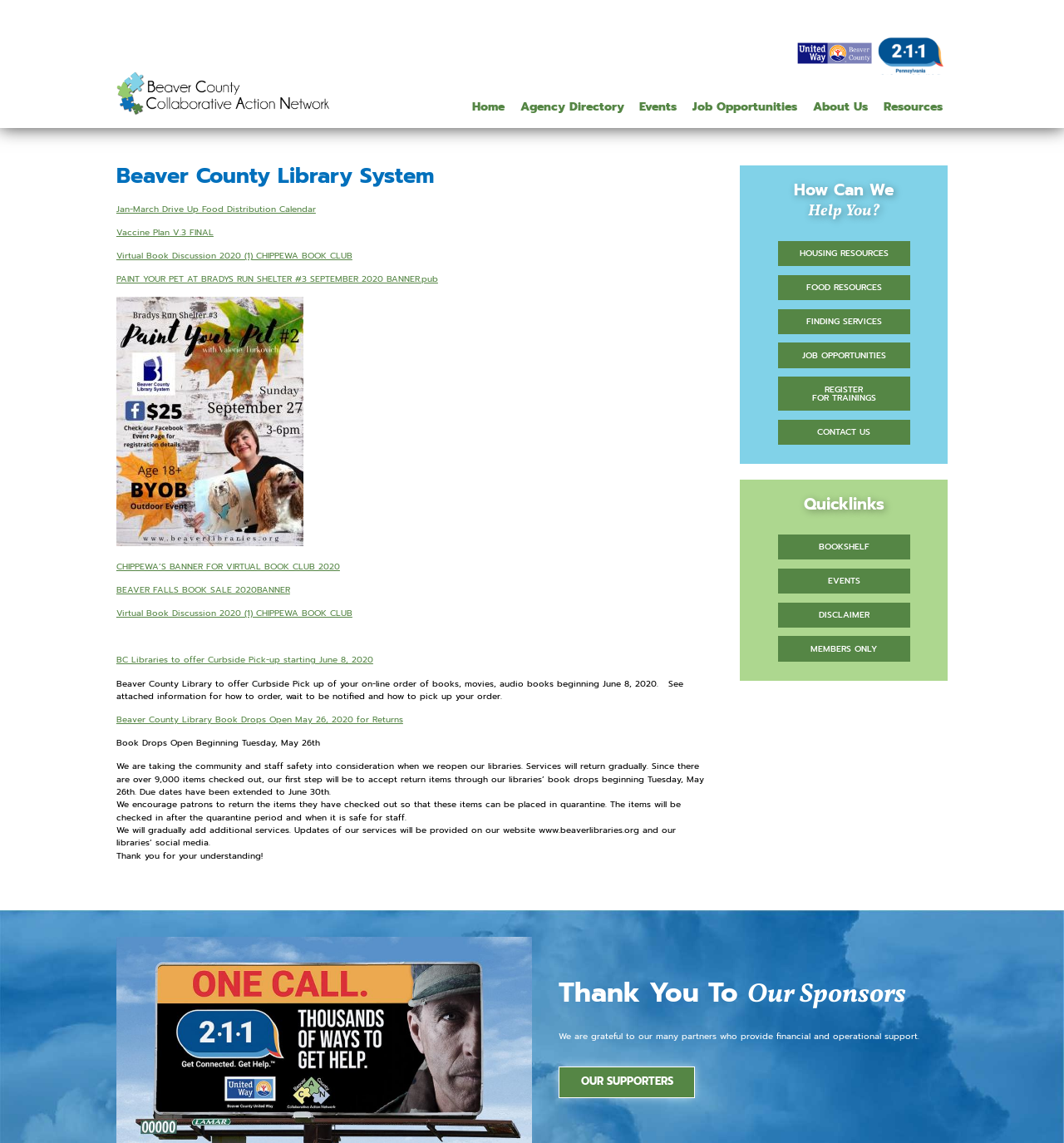Determine the bounding box coordinates for the area that needs to be clicked to fulfill this task: "Read about Beaver County Library System". The coordinates must be given as four float numbers between 0 and 1, i.e., [left, top, right, bottom].

[0.109, 0.145, 0.665, 0.163]